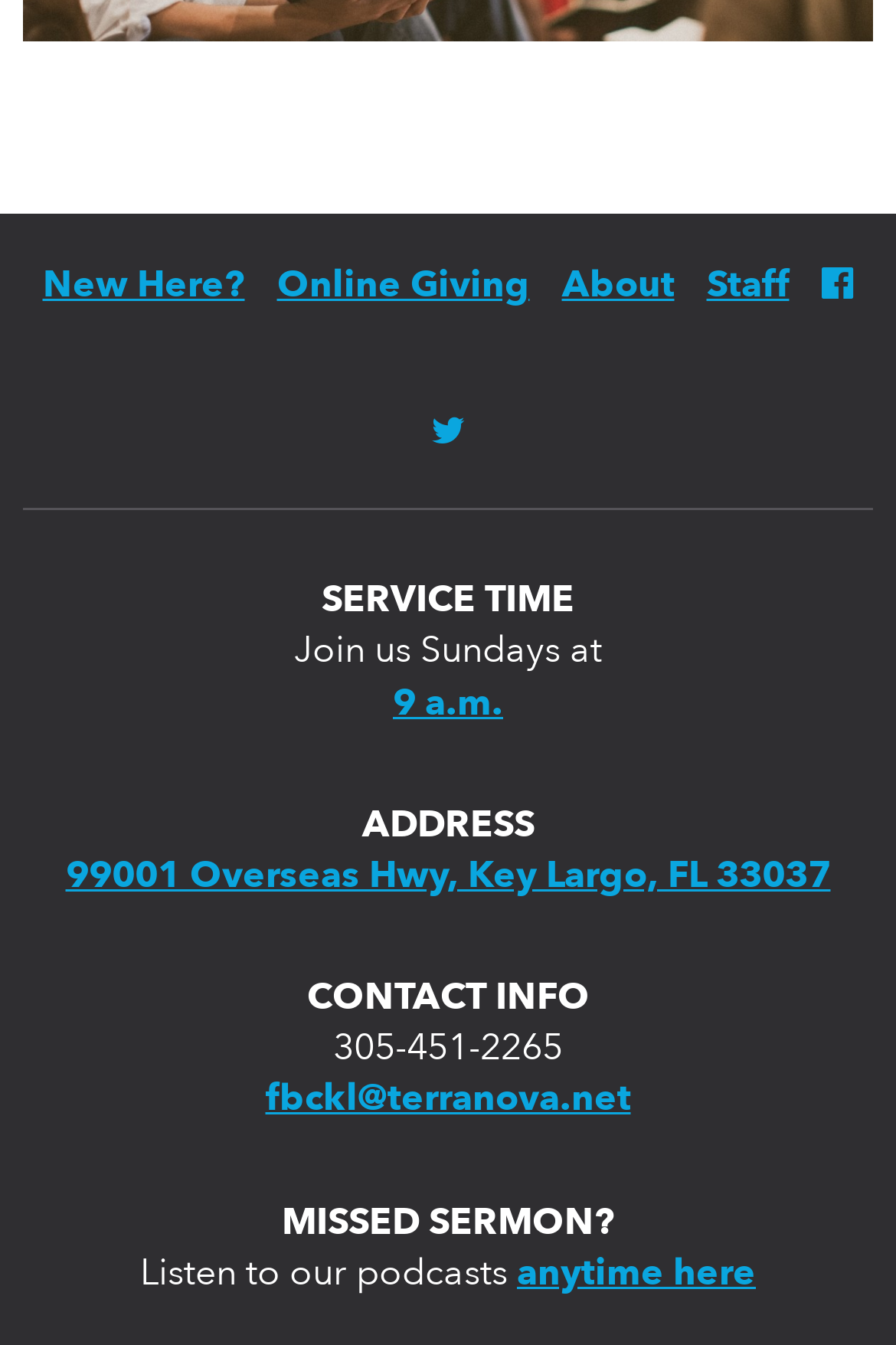Could you determine the bounding box coordinates of the clickable element to complete the instruction: "Visit 'Online Giving'"? Provide the coordinates as four float numbers between 0 and 1, i.e., [left, top, right, bottom].

[0.296, 0.159, 0.604, 0.269]